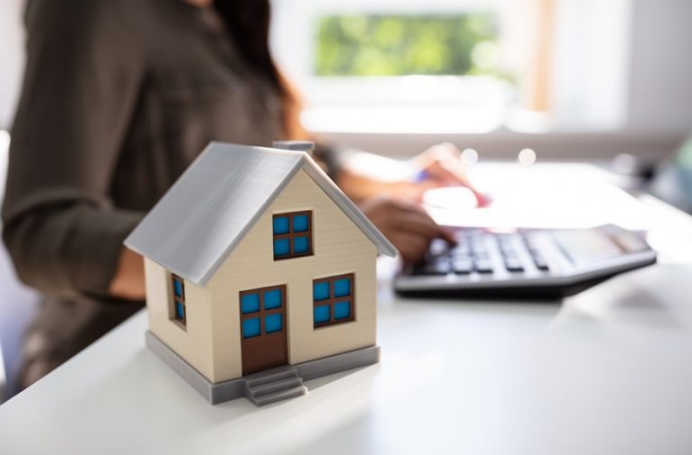Provide a thorough and detailed caption for the image.

In this image, a miniature wooden house sits prominently on a white desk, symbolizing the theme of real estate and property investment. The house, featuring a sloped roof and blue window panes, captures attention with its inviting design. Behind the house, a person is engaged in a task, their hand poised over a calculator, suggesting they are calculating financial aspects related to home buying or selling. The bright, naturally lit environment evokes a sense of focus and productivity, making this scene ideal for discussions around cash offers for properties and the assessment of real estate values. The setting reflects a practical approach to navigating financial decisions in the housing market.